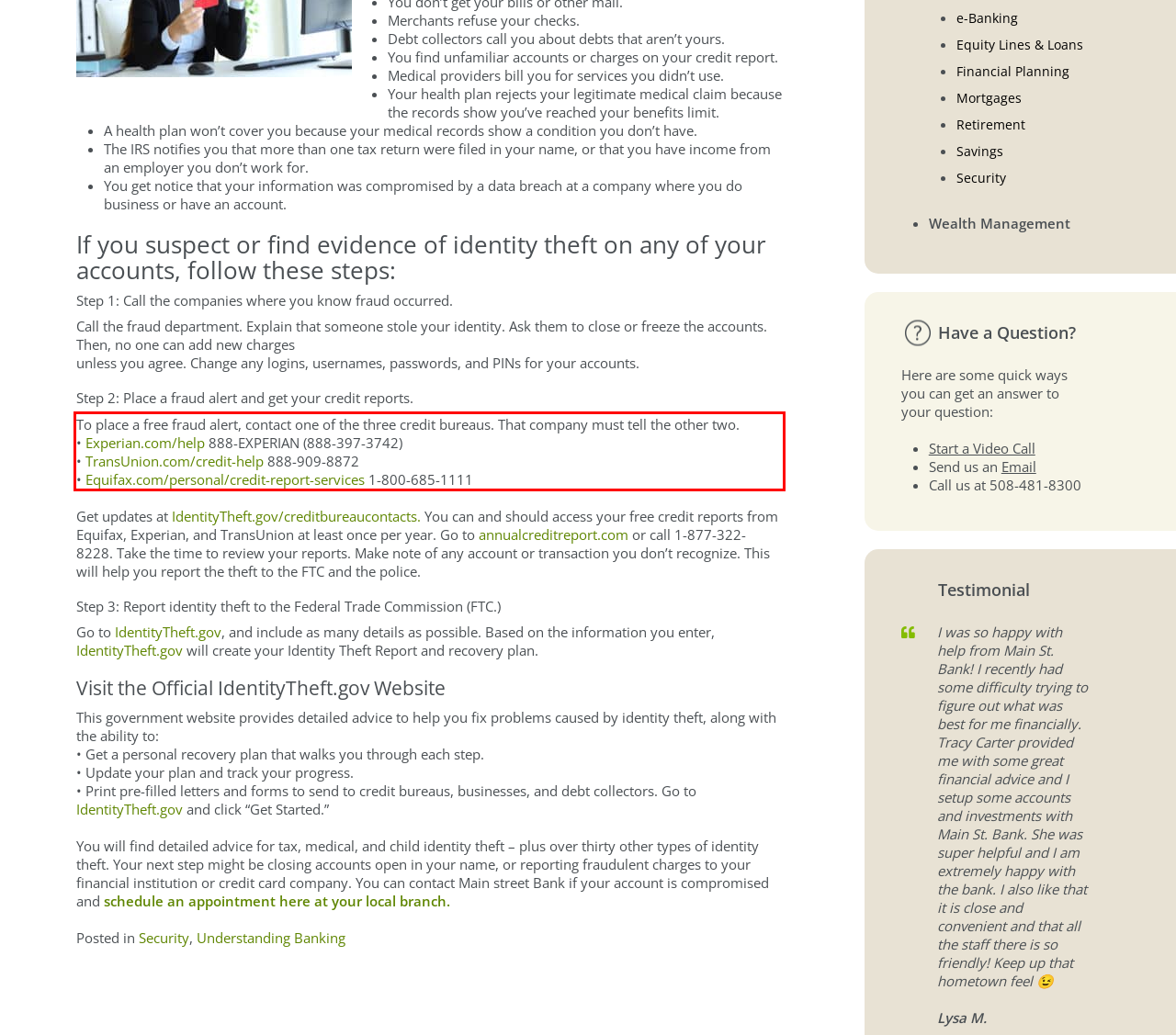You are given a screenshot showing a webpage with a red bounding box. Perform OCR to capture the text within the red bounding box.

To place a free fraud alert, contact one of the three credit bureaus. That company must tell the other two. • Experian.com/help 888-EXPERIAN (888-397-3742) • TransUnion.com/credit-help 888-909-8872 • Equifax.com/personal/credit-report-services 1-800-685-1111